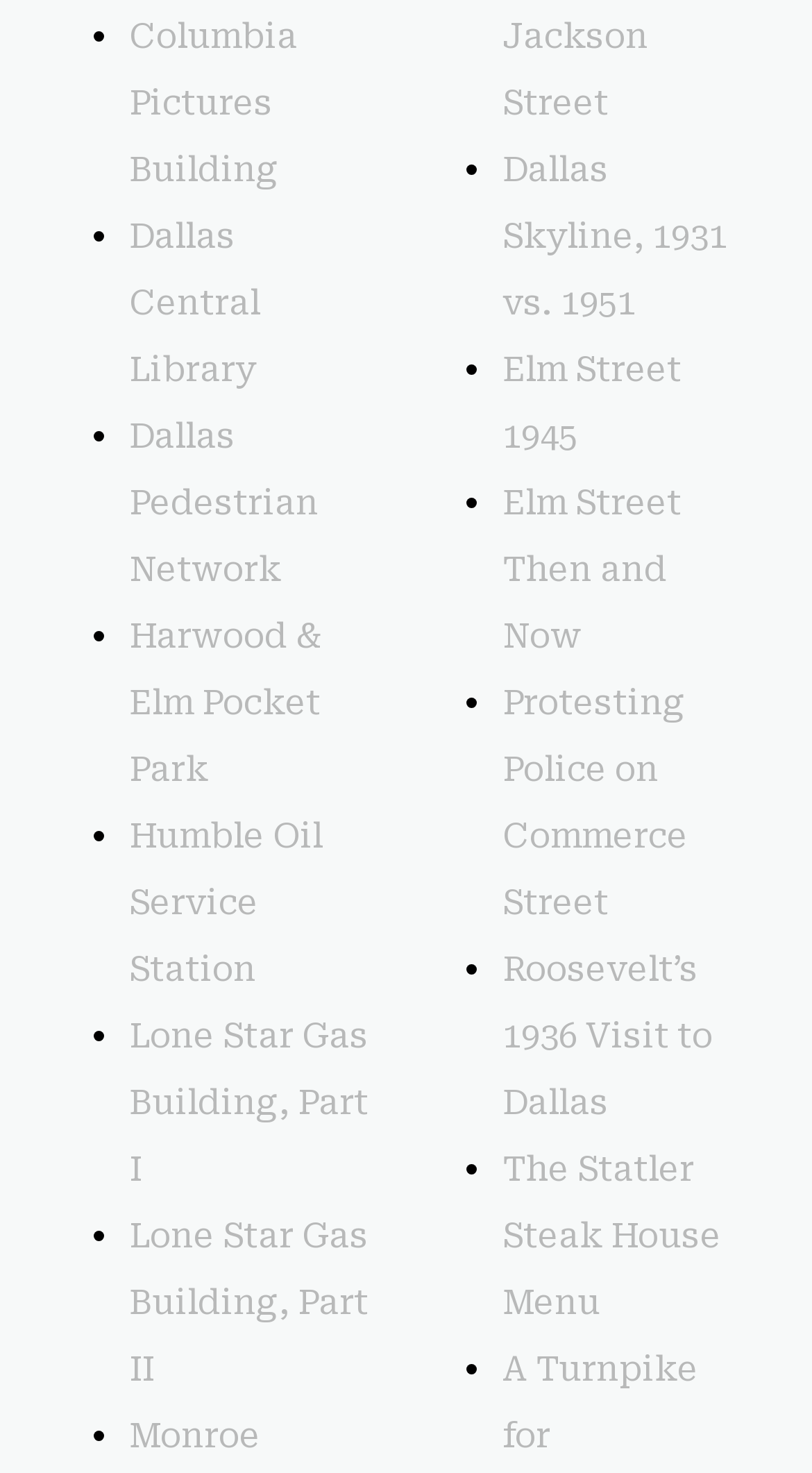What is the first link on the left side?
Look at the screenshot and give a one-word or phrase answer.

Columbia Pictures Building